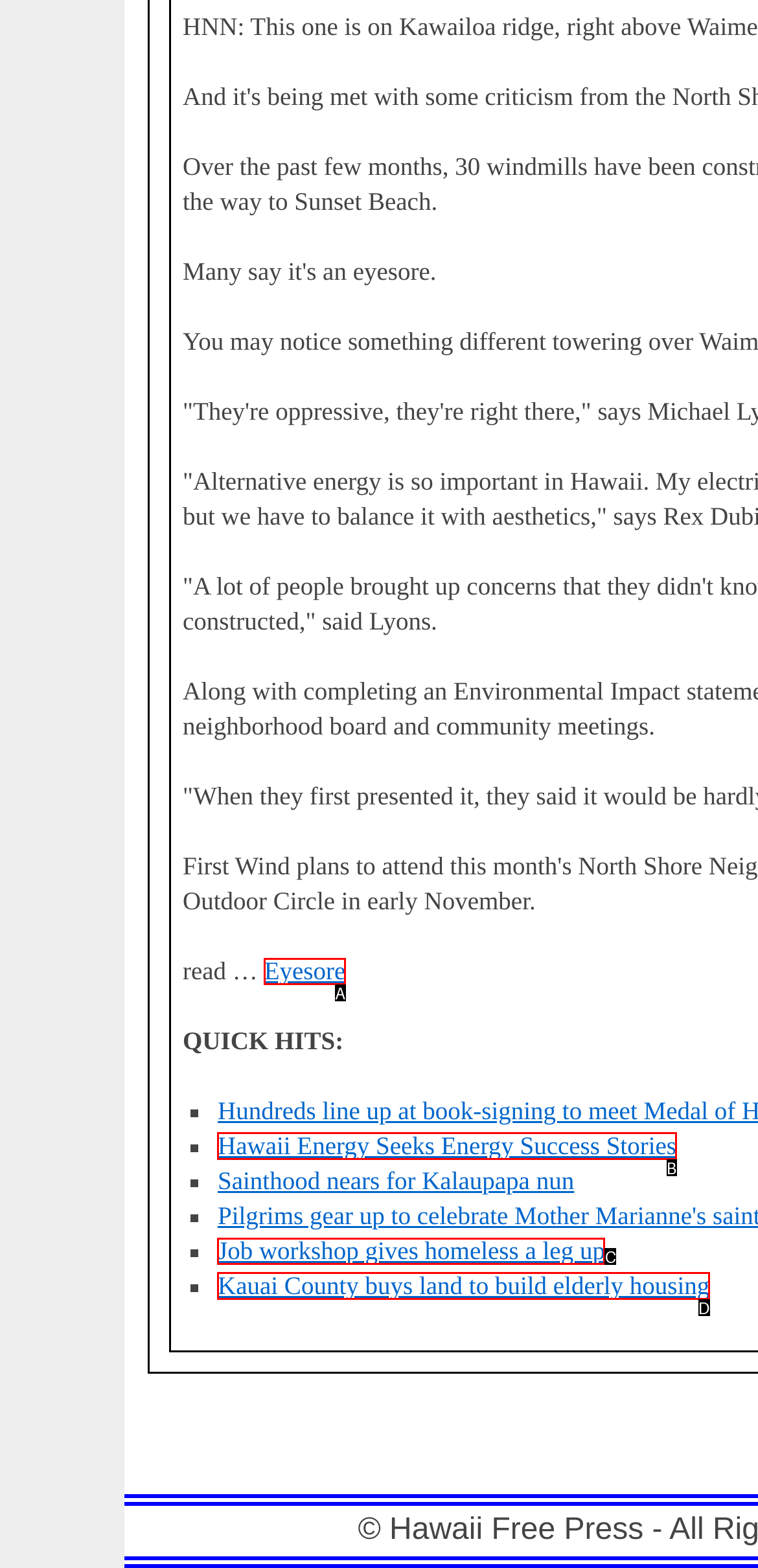Identify the HTML element that corresponds to the description: 662 Provide the letter of the correct option directly.

None